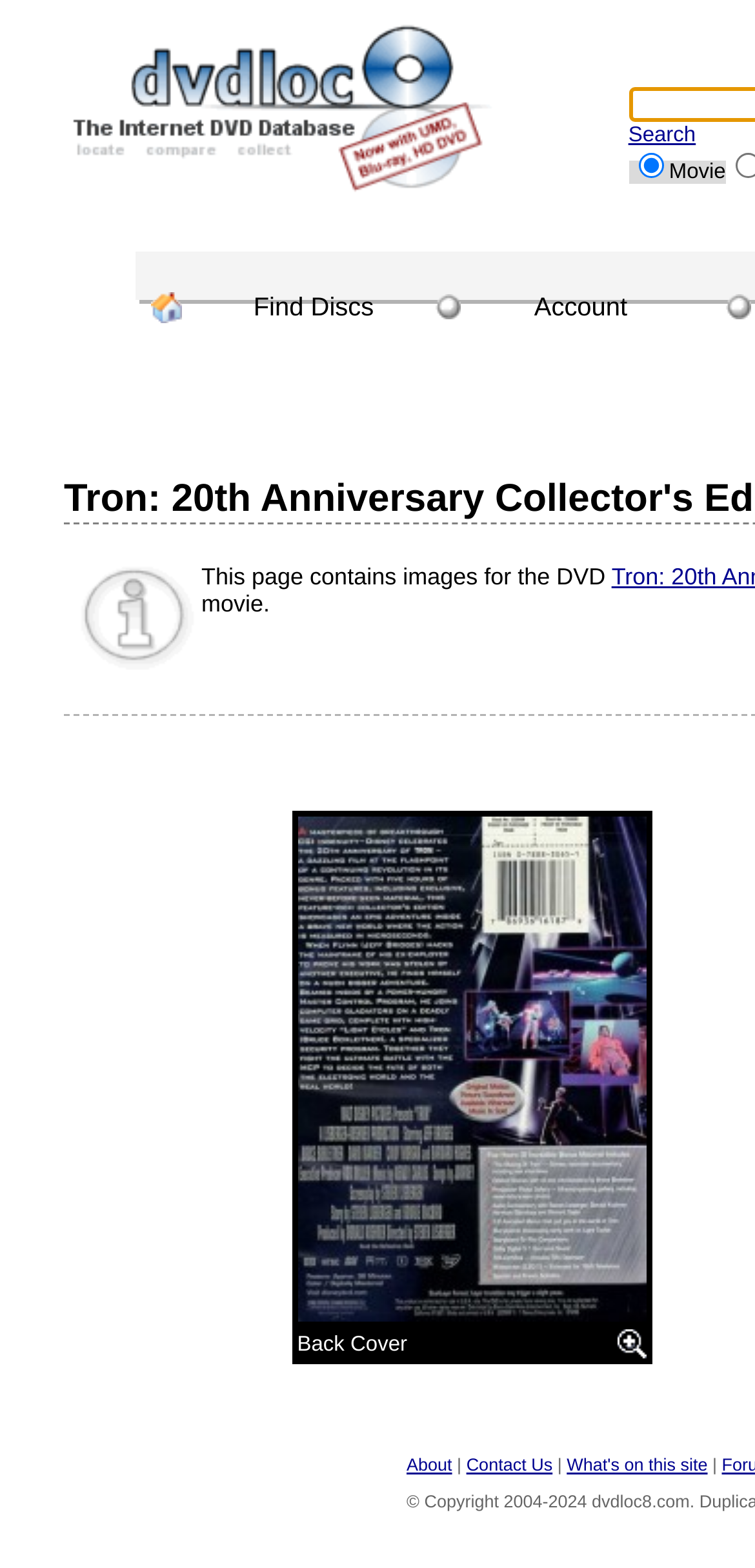Give a one-word or one-phrase response to the question: 
How many tables are on the page?

4